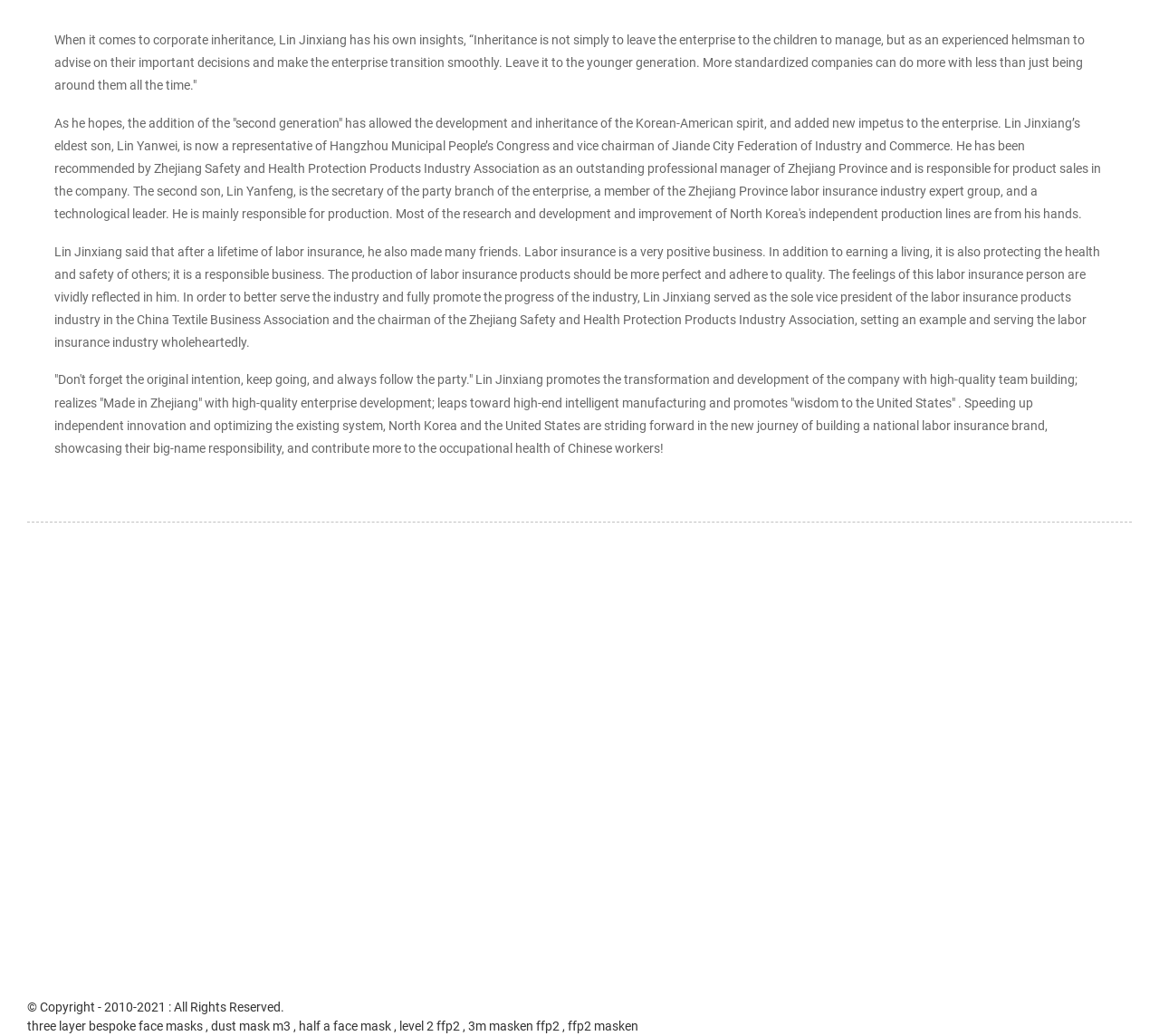How many sons does Lin Jinxiang have? Refer to the image and provide a one-word or short phrase answer.

Two